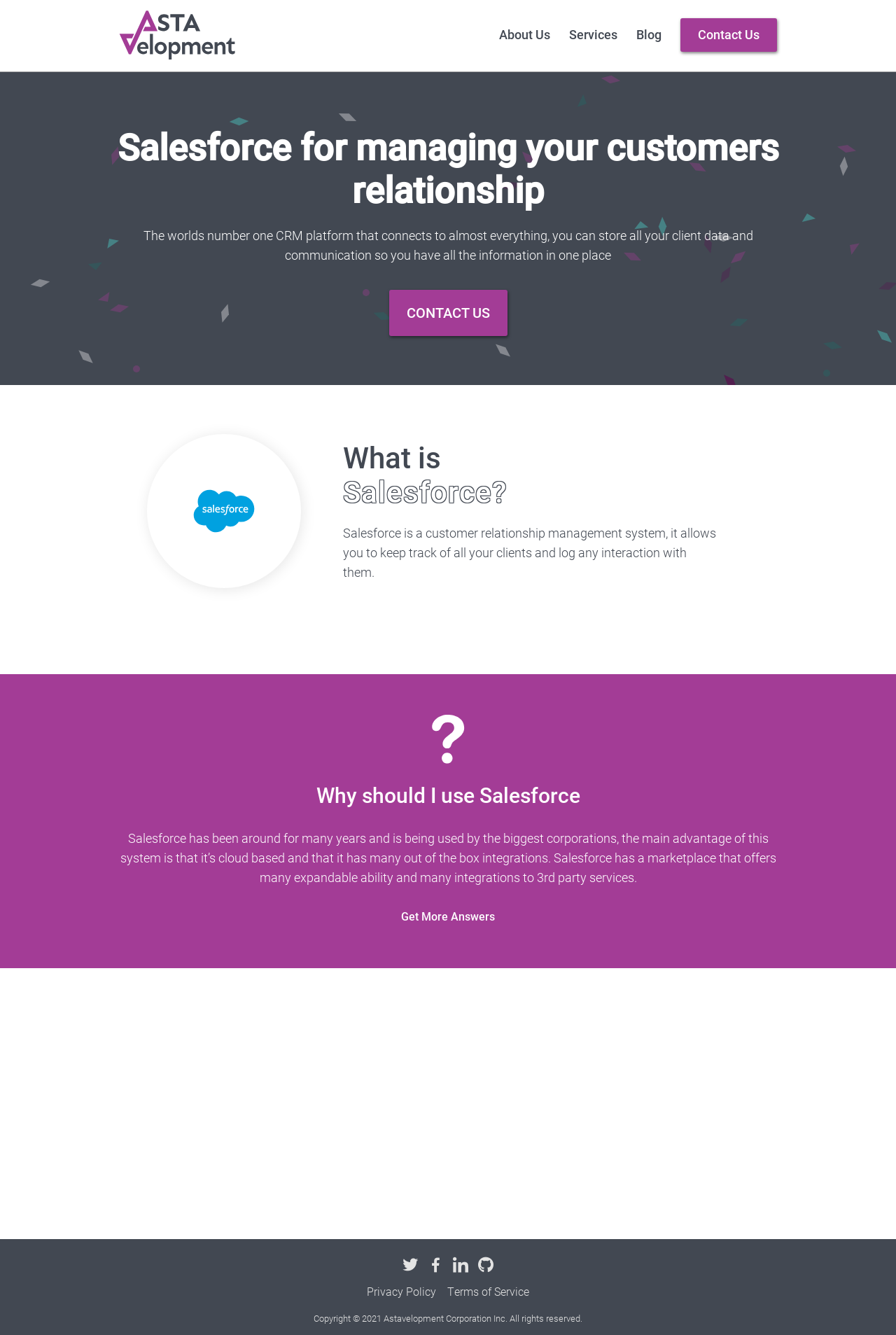Please identify the coordinates of the bounding box for the clickable region that will accomplish this instruction: "View Privacy Policy".

[0.409, 0.962, 0.487, 0.974]